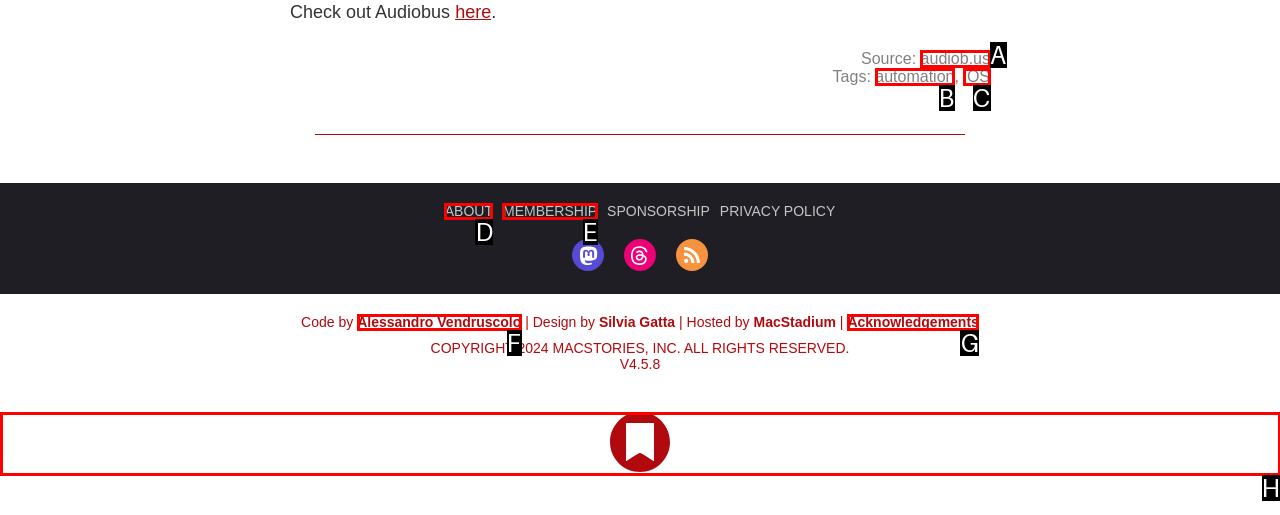Tell me which letter I should select to achieve the following goal: Go to MacStories
Answer with the corresponding letter from the provided options directly.

H